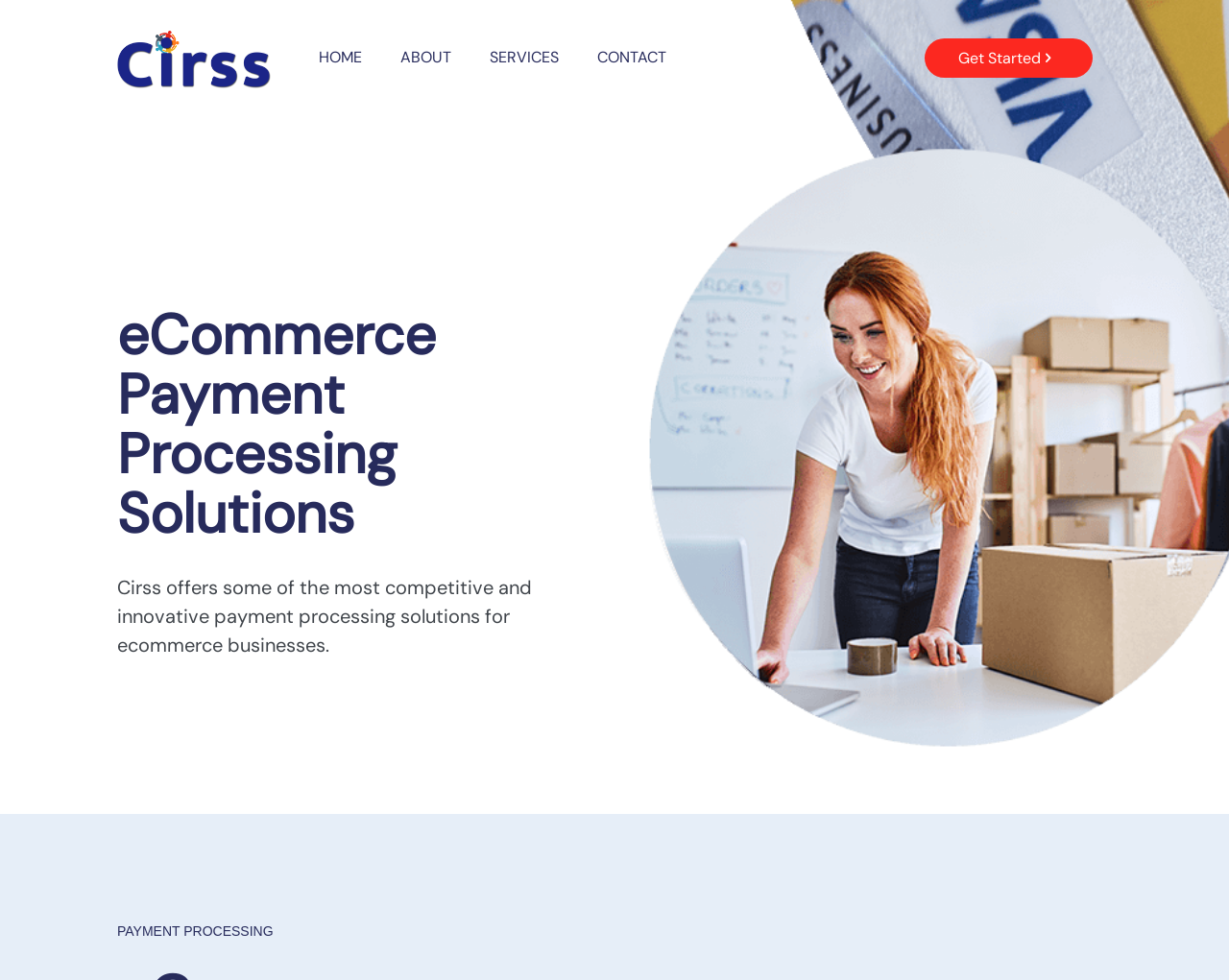Based on what you see in the screenshot, provide a thorough answer to this question: What is the purpose of the 'Get Started' button?

The 'Get Started' button is likely used to initiate the process of setting up payment processing for ecommerce businesses, as it is located near the heading 'eCommerce Payment Processing Solutions'.